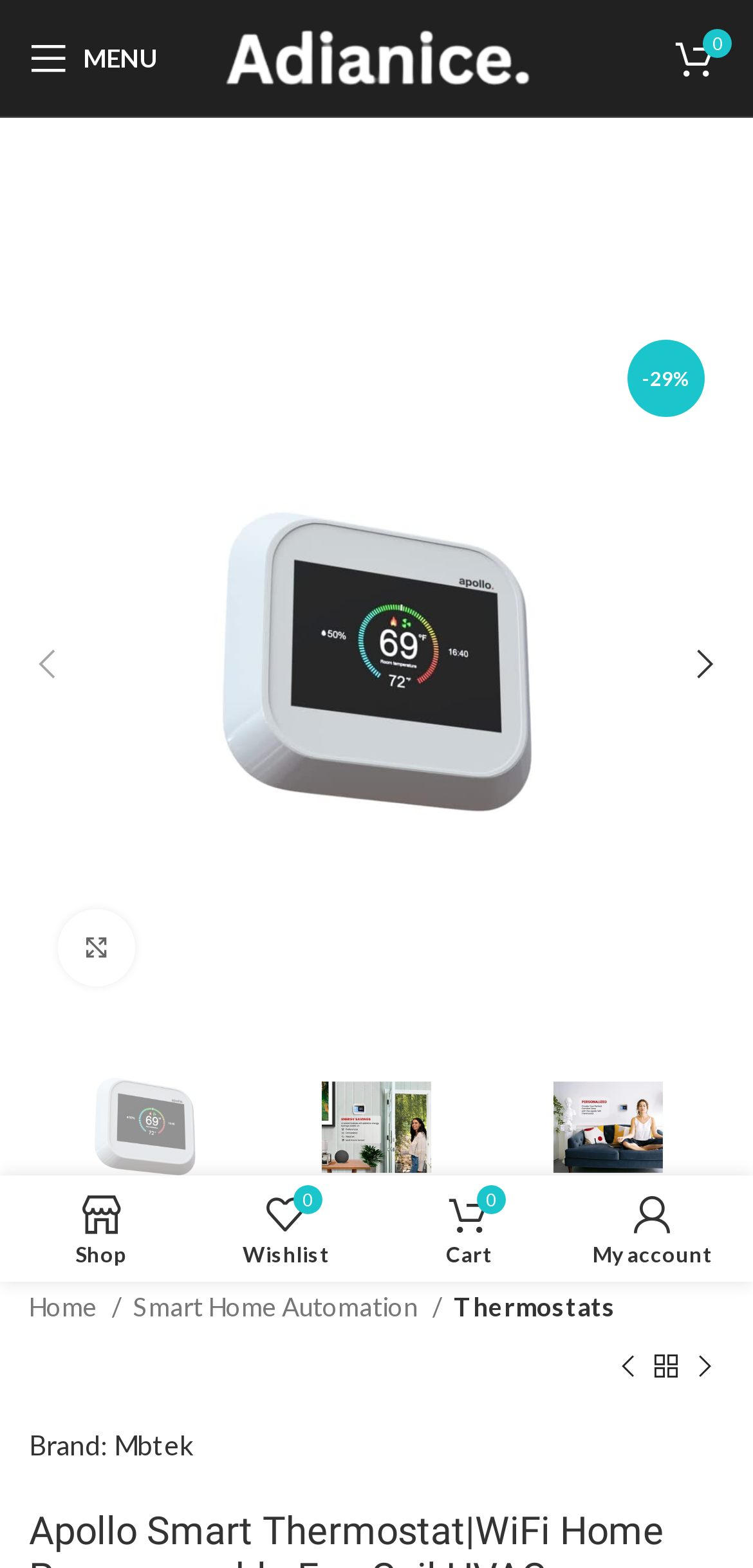What is the brand of the product?
Use the image to give a comprehensive and detailed response to the question.

I found the brand information by looking at the link 'Brand: Mbtek' located at the bottom of the page, which indicates that the product is from Mbtek.